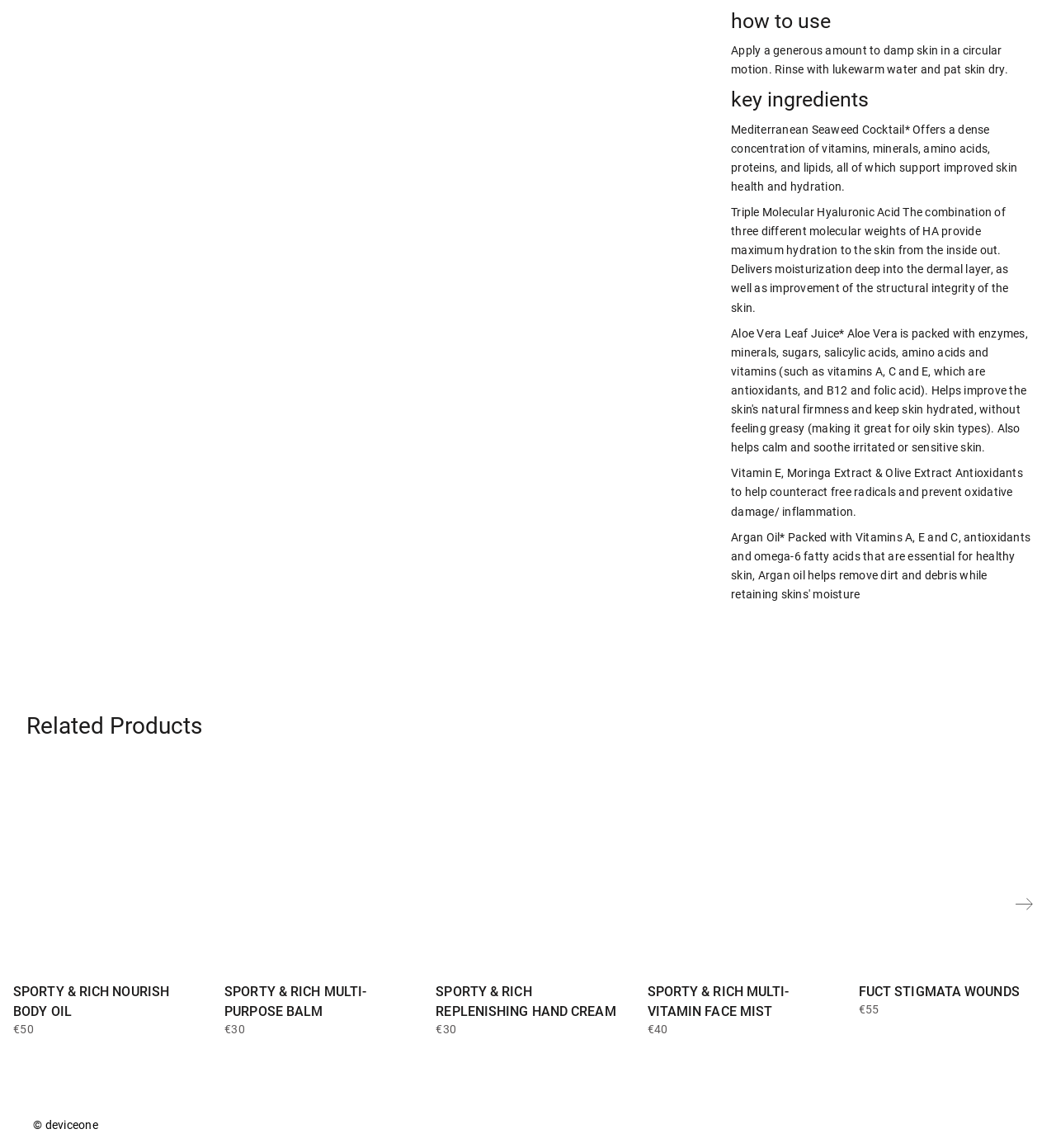Specify the bounding box coordinates of the area to click in order to follow the given instruction: "Click on the 'SPORTY & RICH MULTI-VITAMIN FACE MIST' link."

[0.6, 0.66, 0.801, 0.844]